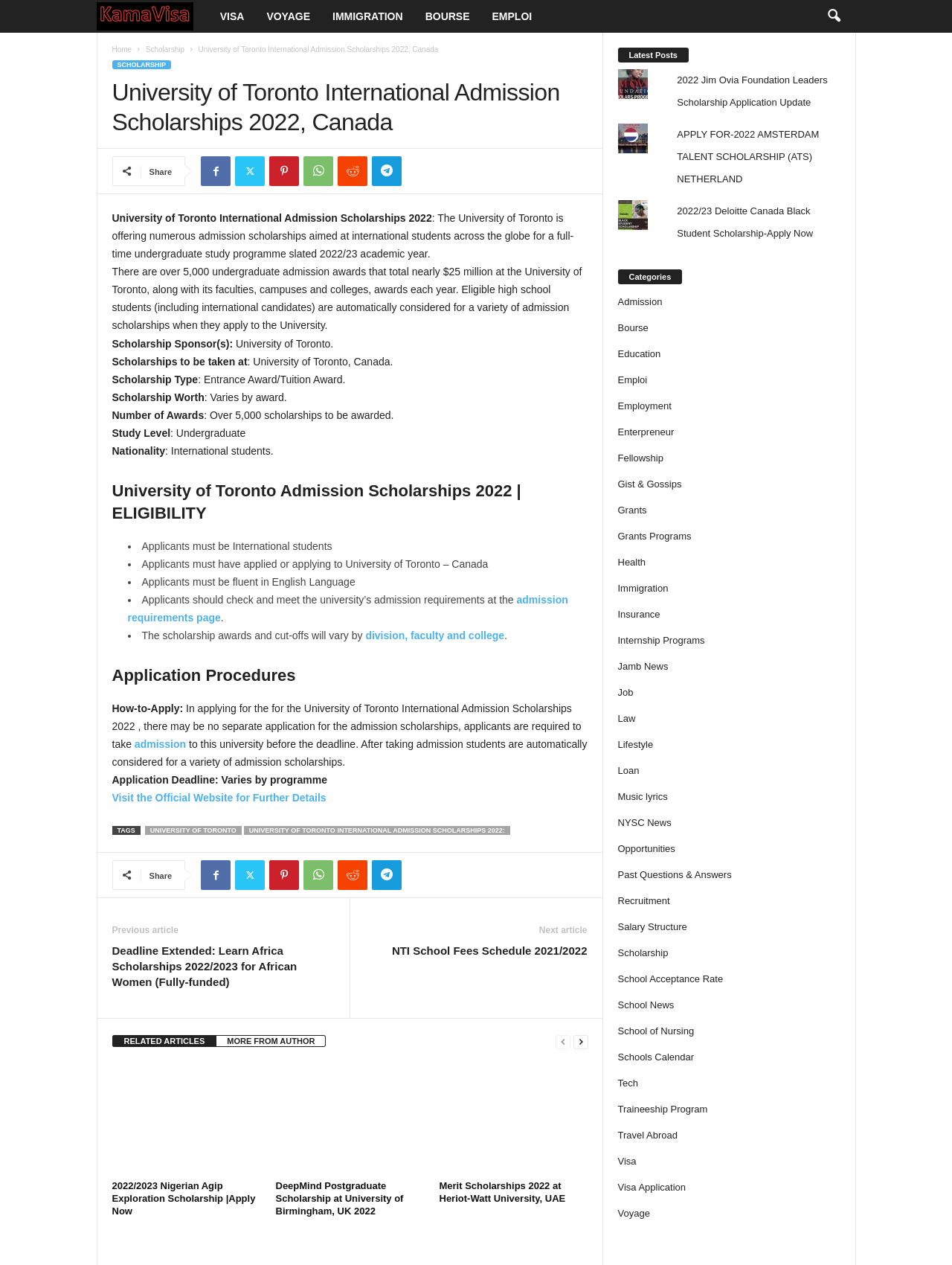Locate the bounding box coordinates for the element described below: "RELATED ARTICLES". The coordinates must be four float values between 0 and 1, formatted as [left, top, right, bottom].

[0.118, 0.818, 0.228, 0.827]